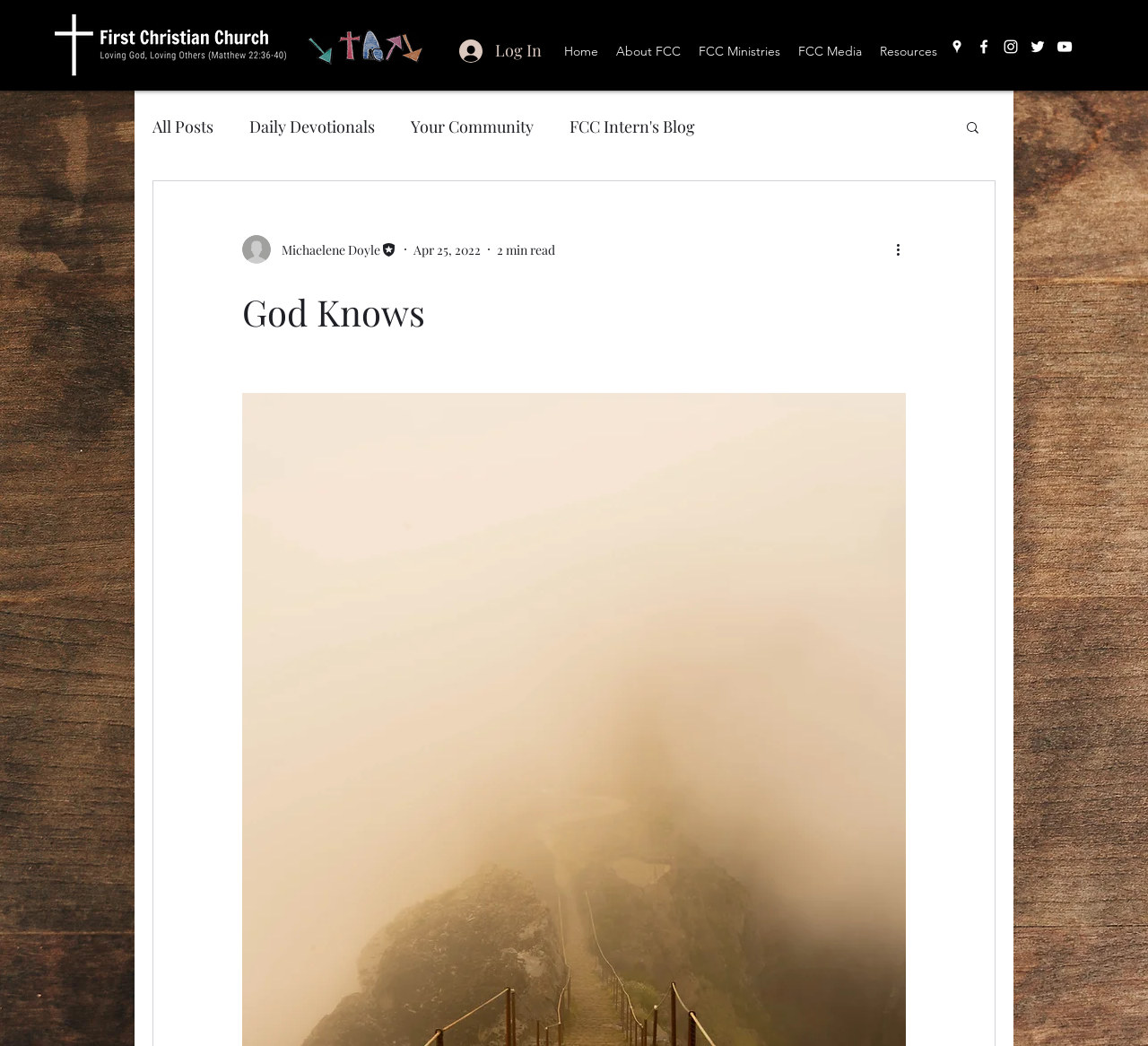Find the bounding box coordinates of the element you need to click on to perform this action: 'Read Apple news'. The coordinates should be represented by four float values between 0 and 1, in the format [left, top, right, bottom].

None